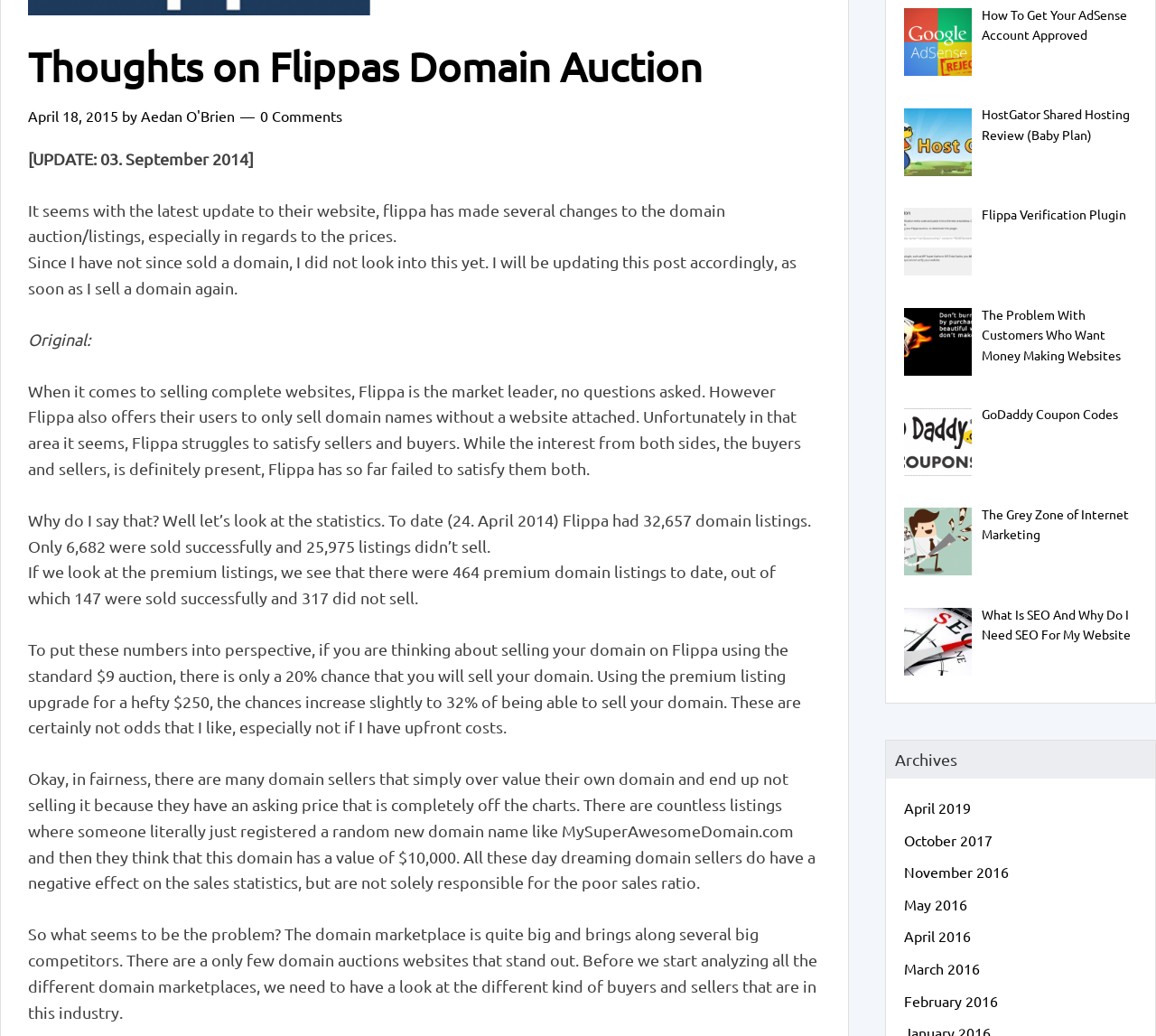Find the bounding box coordinates corresponding to the UI element with the description: "0 Comments". The coordinates should be formatted as [left, top, right, bottom], with values as floats between 0 and 1.

[0.225, 0.103, 0.296, 0.121]